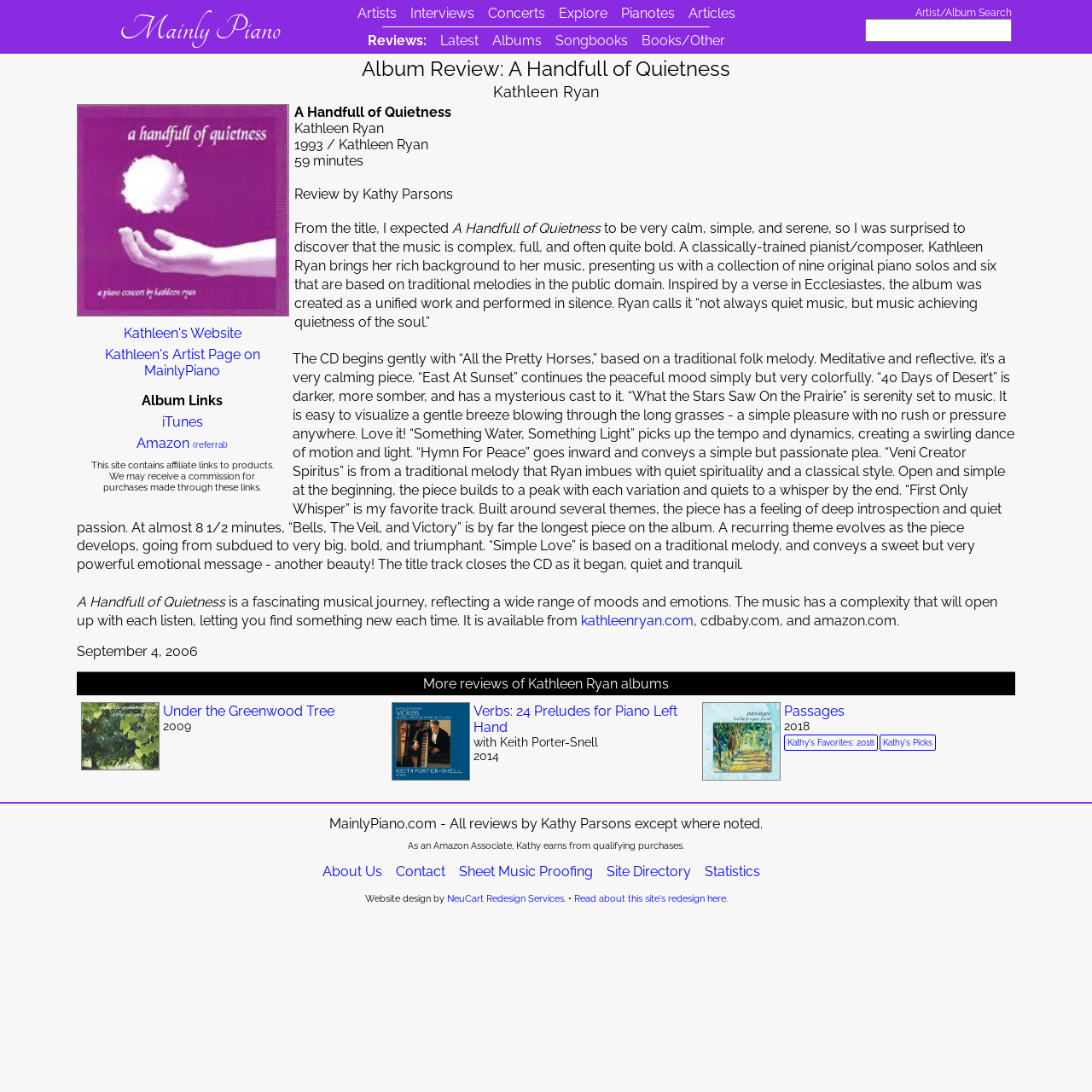Locate the bounding box coordinates of the element you need to click to accomplish the task described by this instruction: "Search for an artist or album".

[0.792, 0.017, 0.927, 0.038]